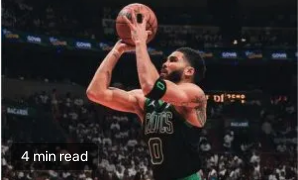What is the atmosphere of the playoff game?
Using the image provided, answer with just one word or phrase.

Excitement and intensity